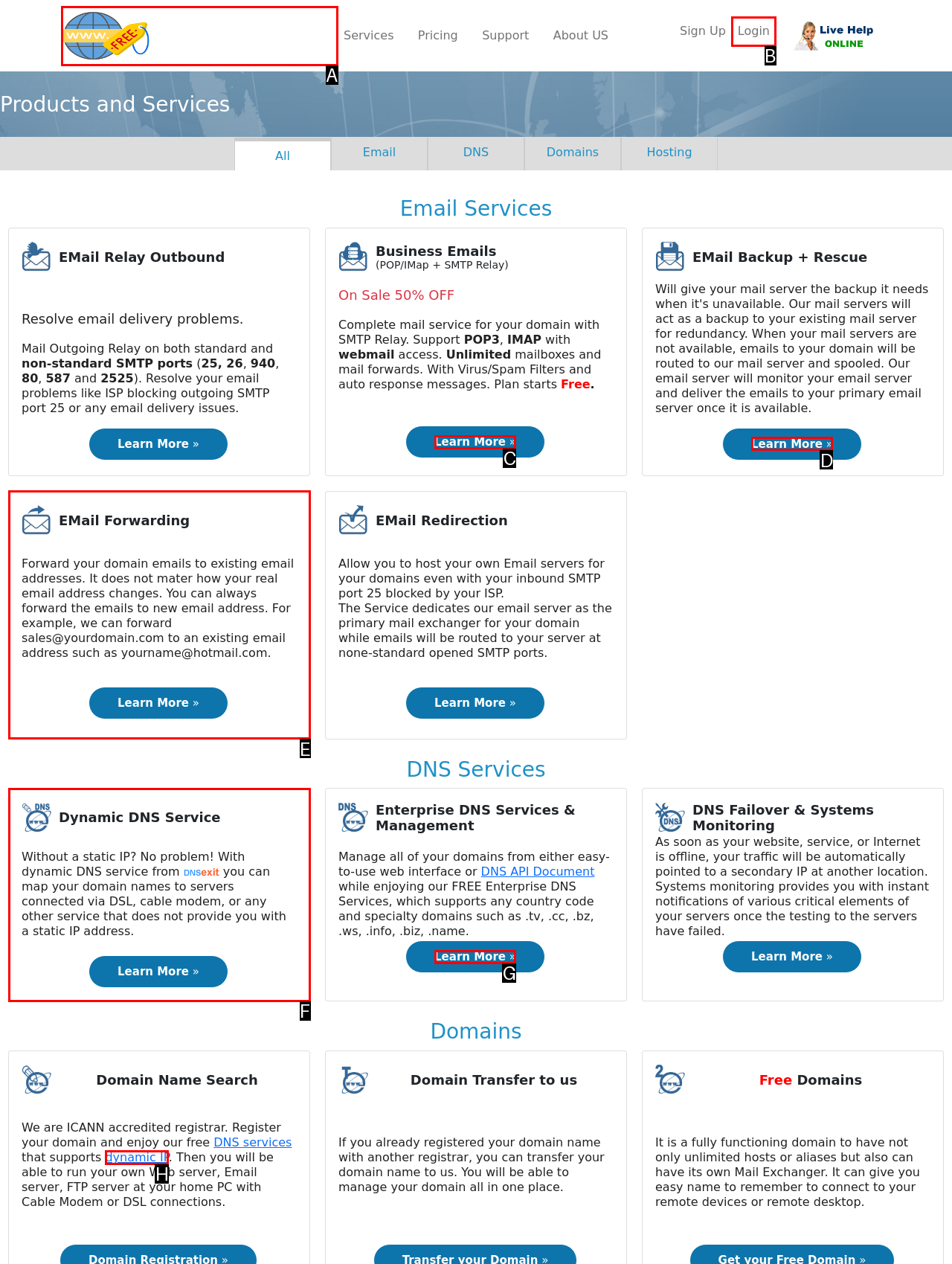Find the option that matches this description: Learn More »
Provide the corresponding letter directly.

C